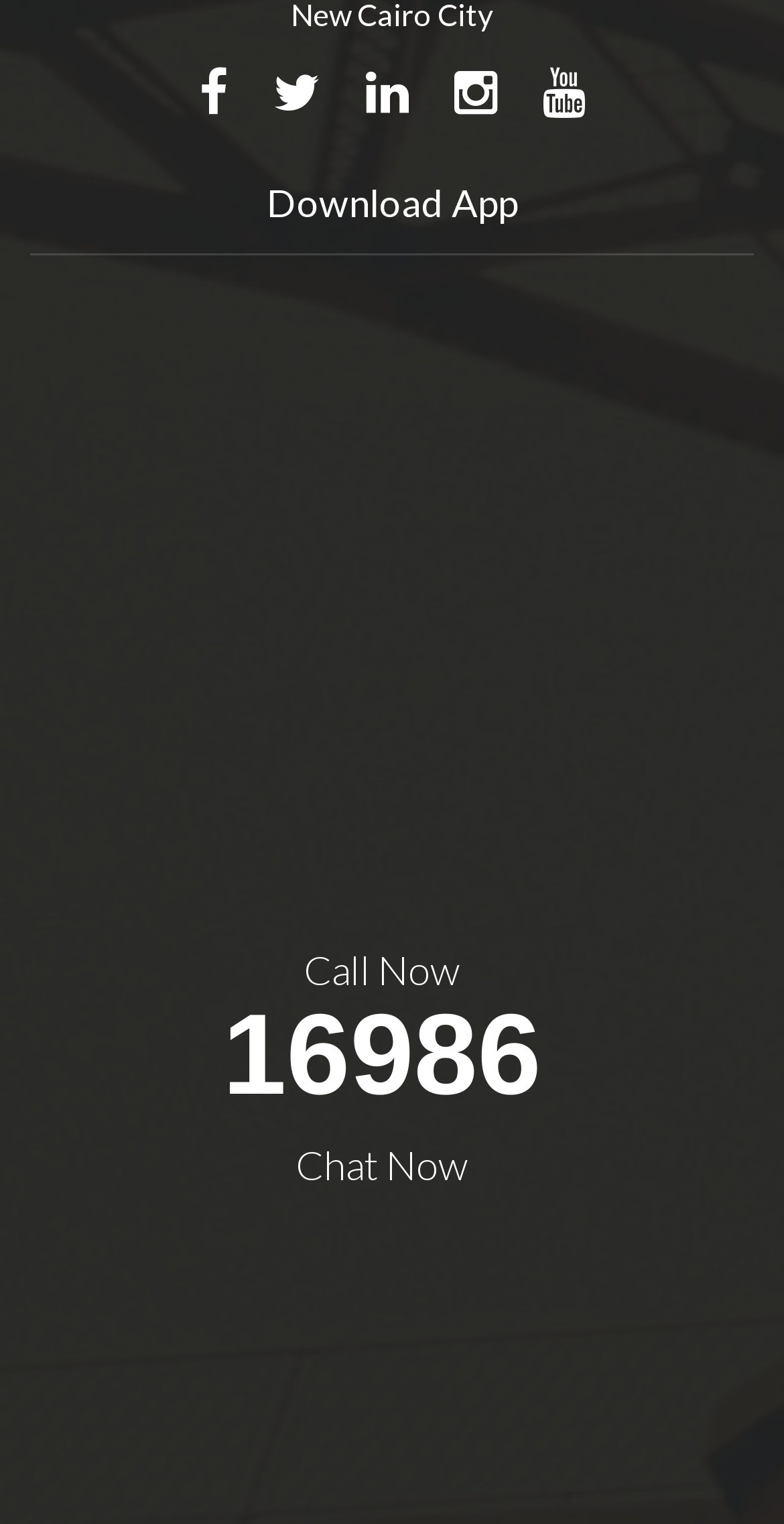Please identify the bounding box coordinates of the element I should click to complete this instruction: 'Learn about Artal Real Estate Developments in Egypt'. The coordinates should be given as four float numbers between 0 and 1, like this: [left, top, right, bottom].

[0.038, 0.187, 0.962, 0.385]